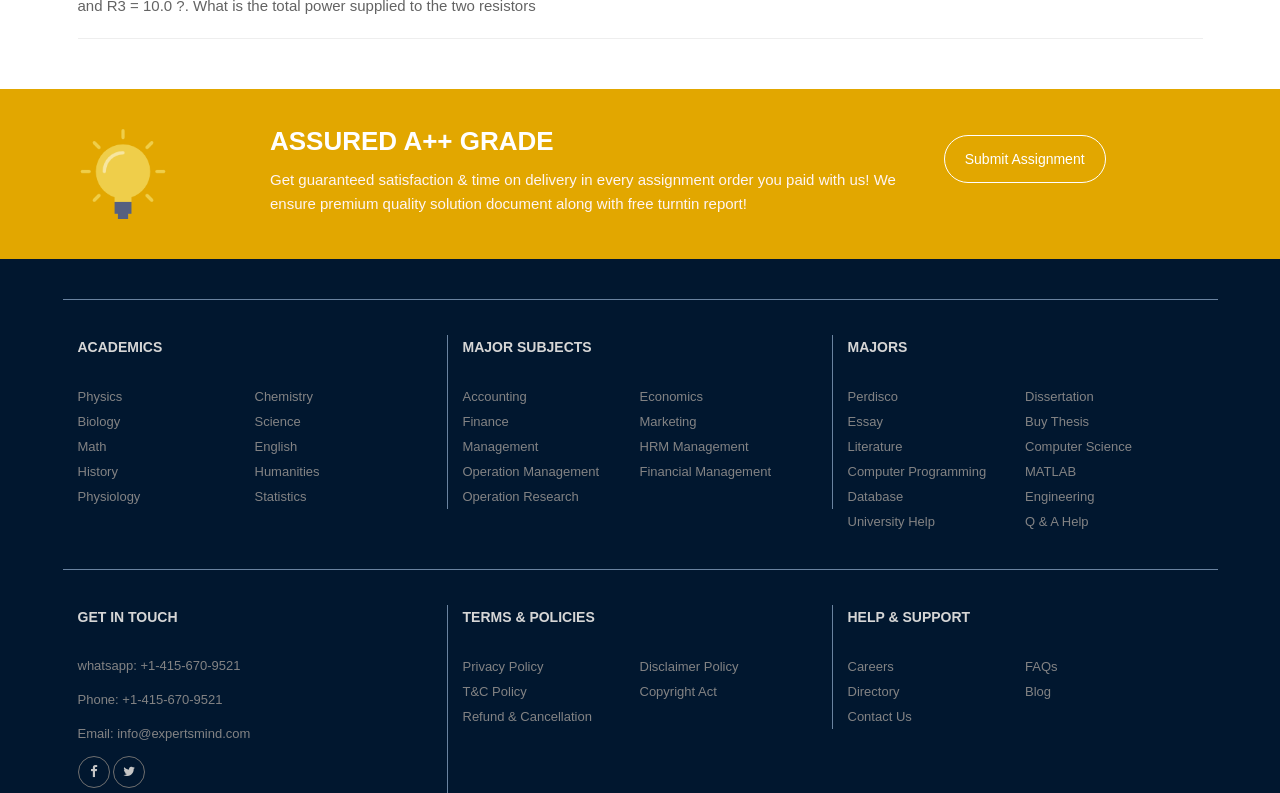What is the contact phone number listed on this webpage?
Give a single word or phrase as your answer by examining the image.

+1-415-670-9521